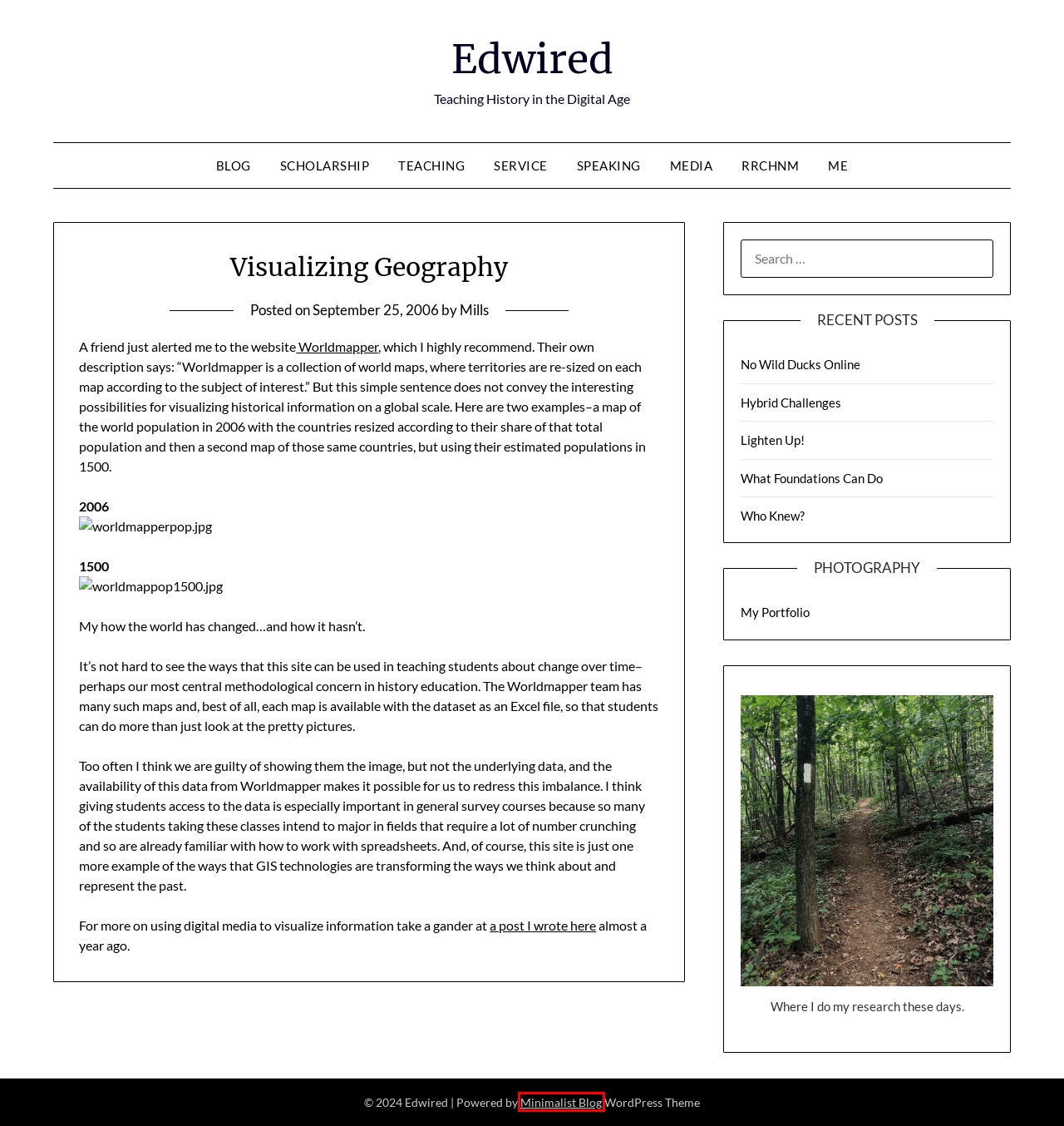Review the webpage screenshot provided, noting the red bounding box around a UI element. Choose the description that best matches the new webpage after clicking the element within the bounding box. The following are the options:
A. Service – Edwired
B. Media – Edwired
C. Lighten Up! – Edwired
D. Posts – Edwired
E. MinimalistBlogger | Premium WordPress Theme
F. Edwired – Teaching History in the Digital Age
G. Speaking – Edwired
H. Hybrid Challenges – Edwired

E